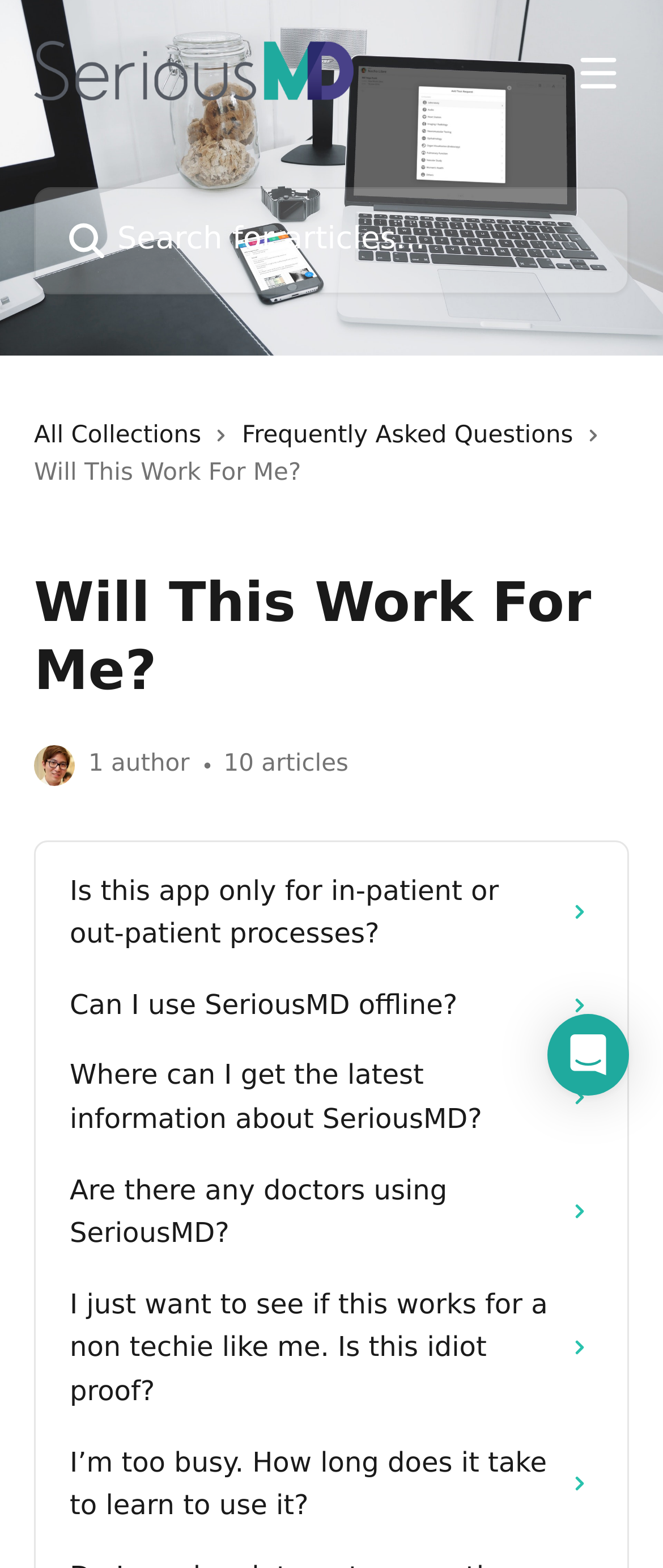Determine the bounding box coordinates for the area you should click to complete the following instruction: "Open menu".

[0.856, 0.034, 0.949, 0.06]